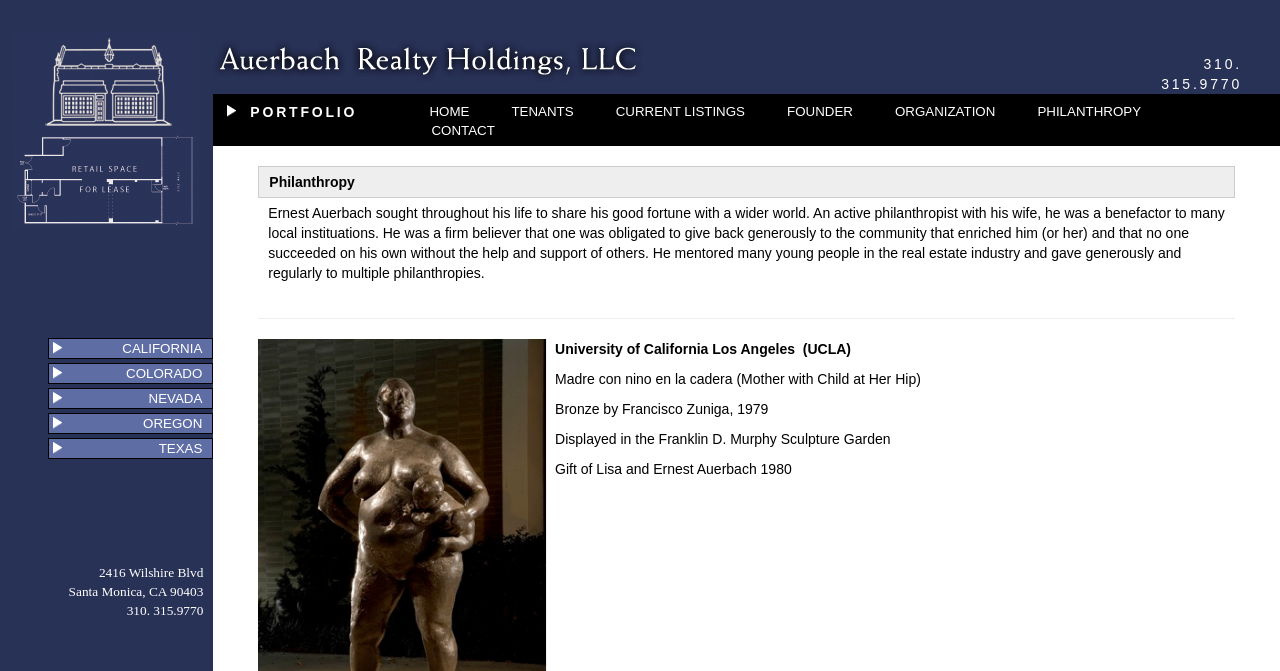Please find the bounding box coordinates for the clickable element needed to perform this instruction: "Learn about Philanthropy".

[0.21, 0.259, 0.277, 0.283]